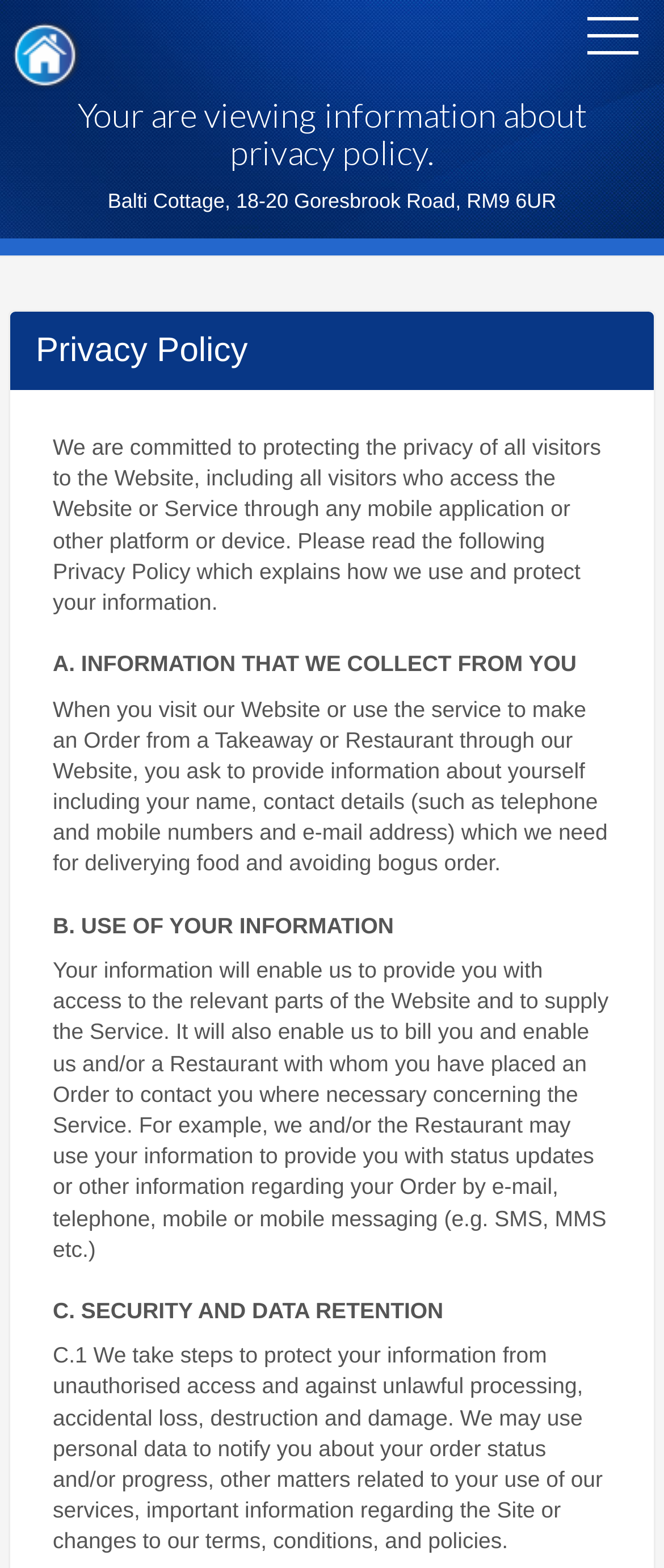Provide the bounding box coordinates of the HTML element this sentence describes: "Menu mobile". The bounding box coordinates consist of four float numbers between 0 and 1, i.e., [left, top, right, bottom].

[0.885, 0.011, 0.961, 0.043]